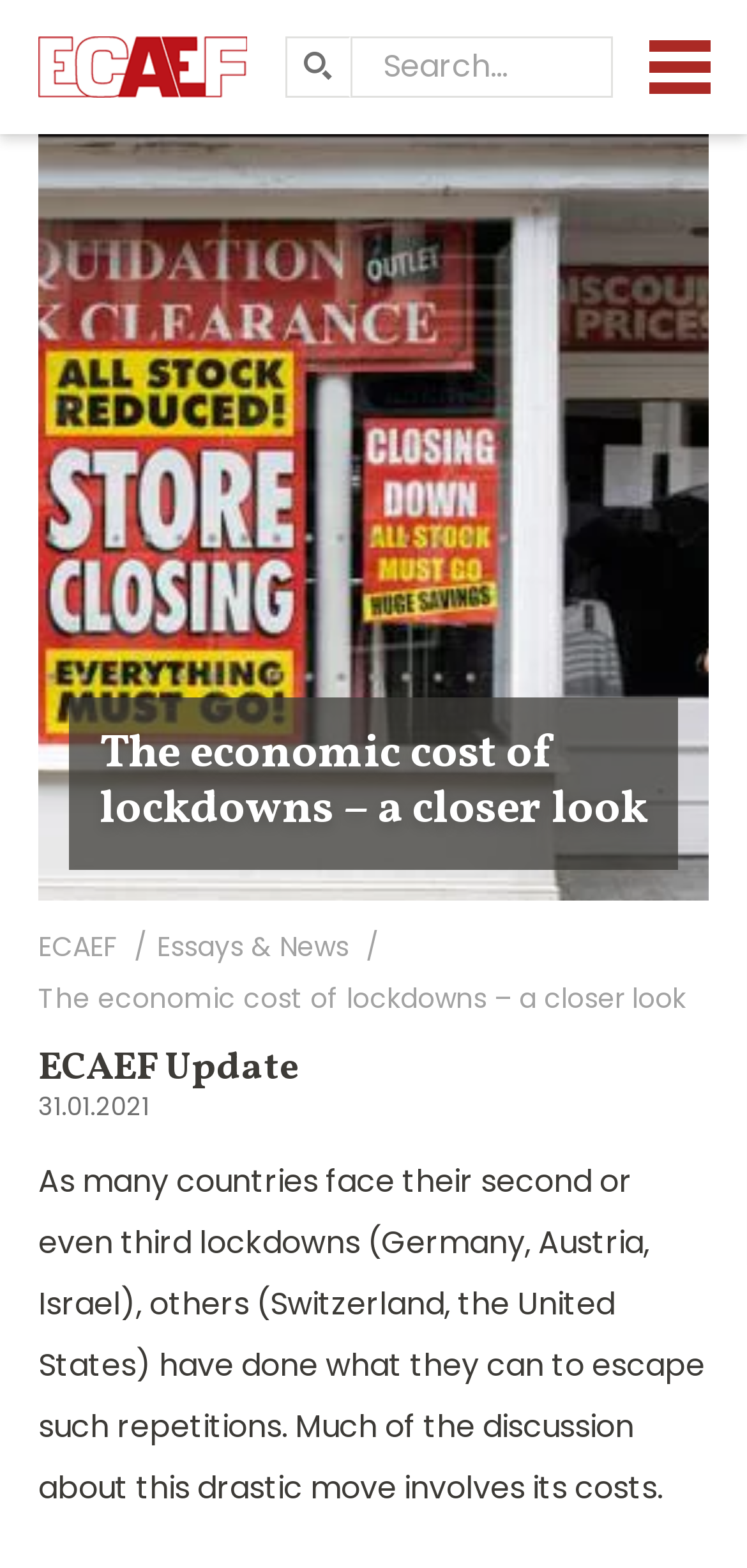Provide a one-word or short-phrase response to the question:
What is the topic of the article?

Economic cost of lockdowns